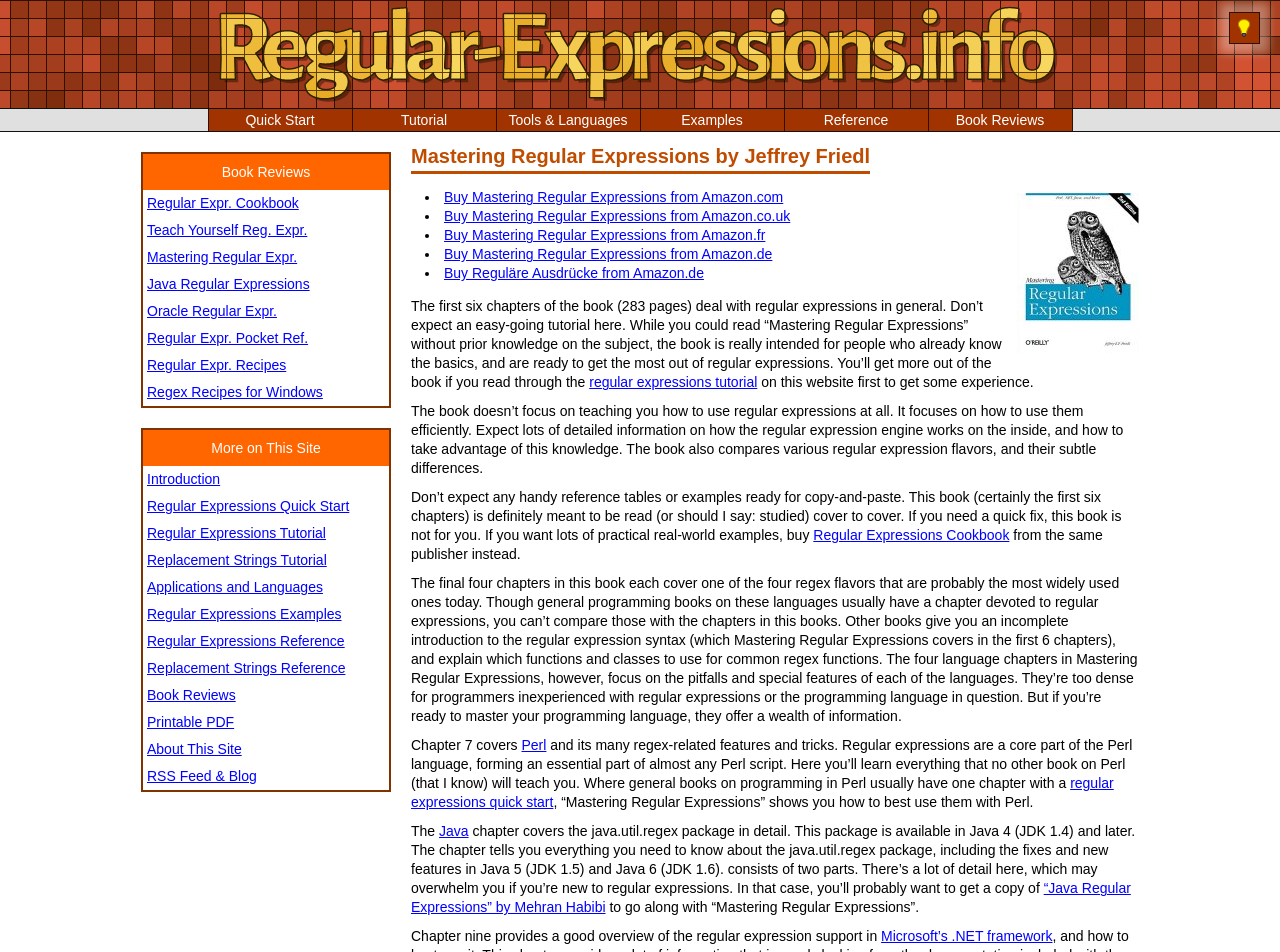What is the purpose of the 'Quick Start' link?
Answer the question based on the image using a single word or a brief phrase.

To access the quick start tutorial